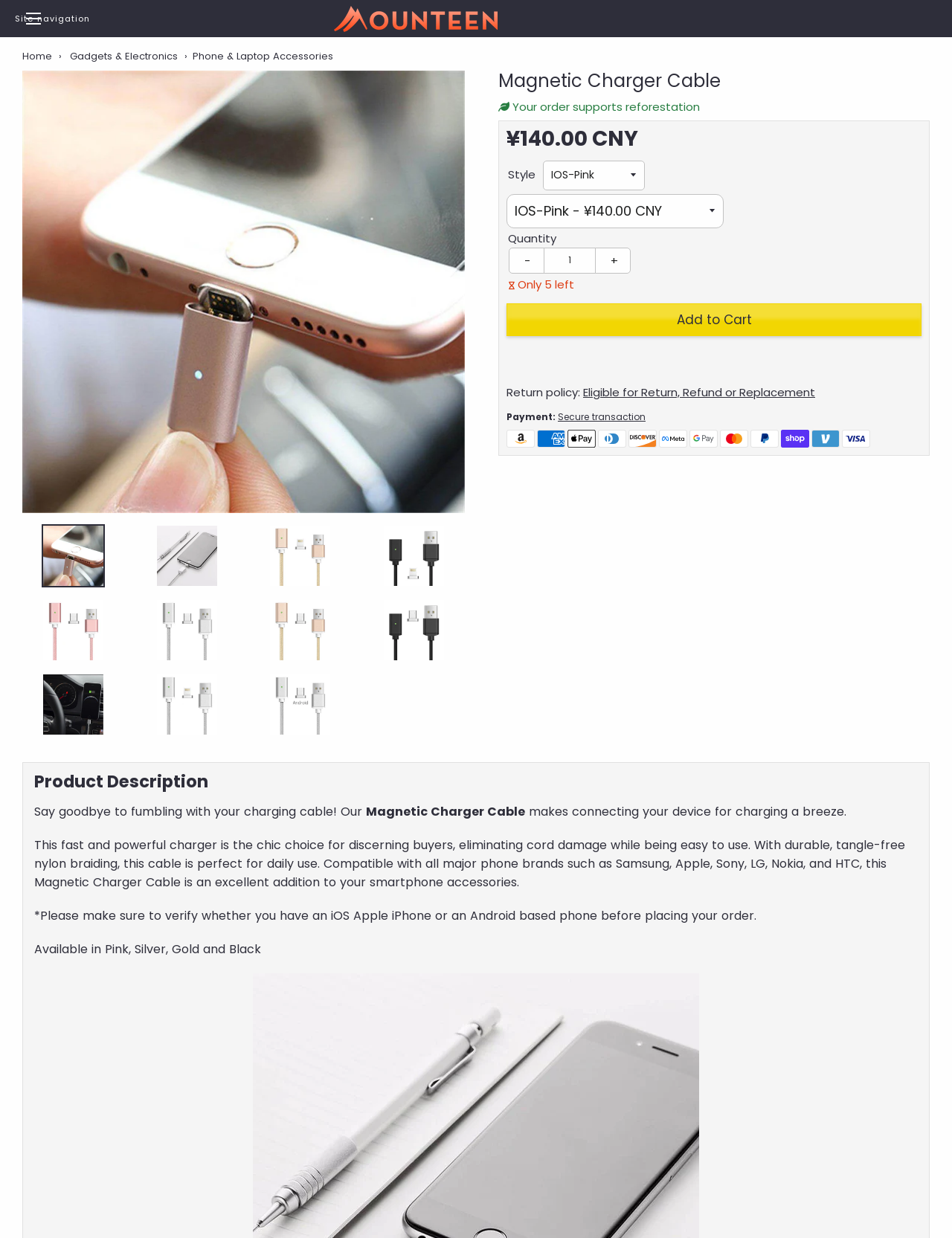Identify the bounding box coordinates of the clickable region to carry out the given instruction: "Increase the quantity".

[0.625, 0.2, 0.663, 0.221]